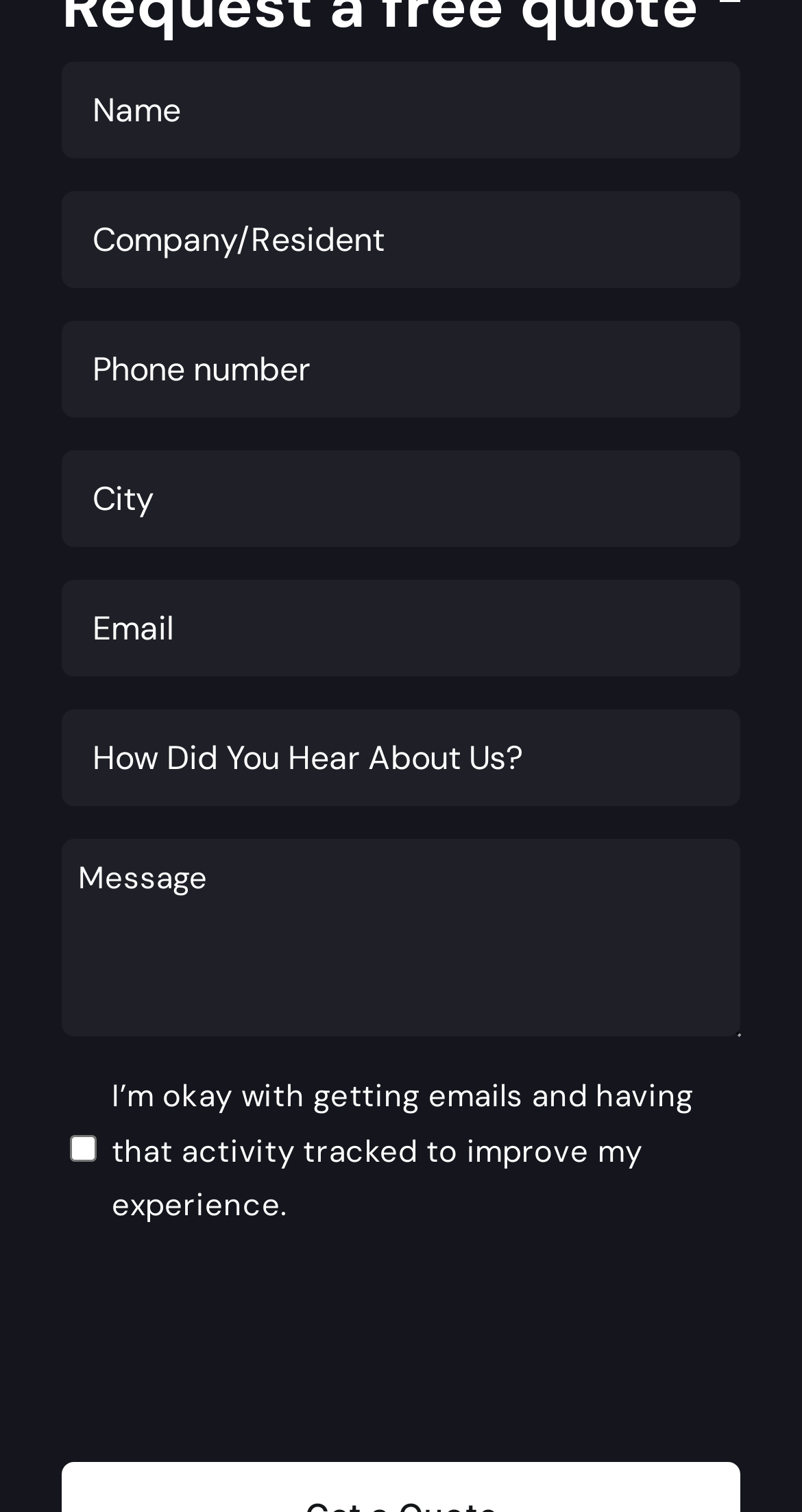Is the 'How Did You Hear About Us?' field required?
Use the image to answer the question with a single word or phrase.

No